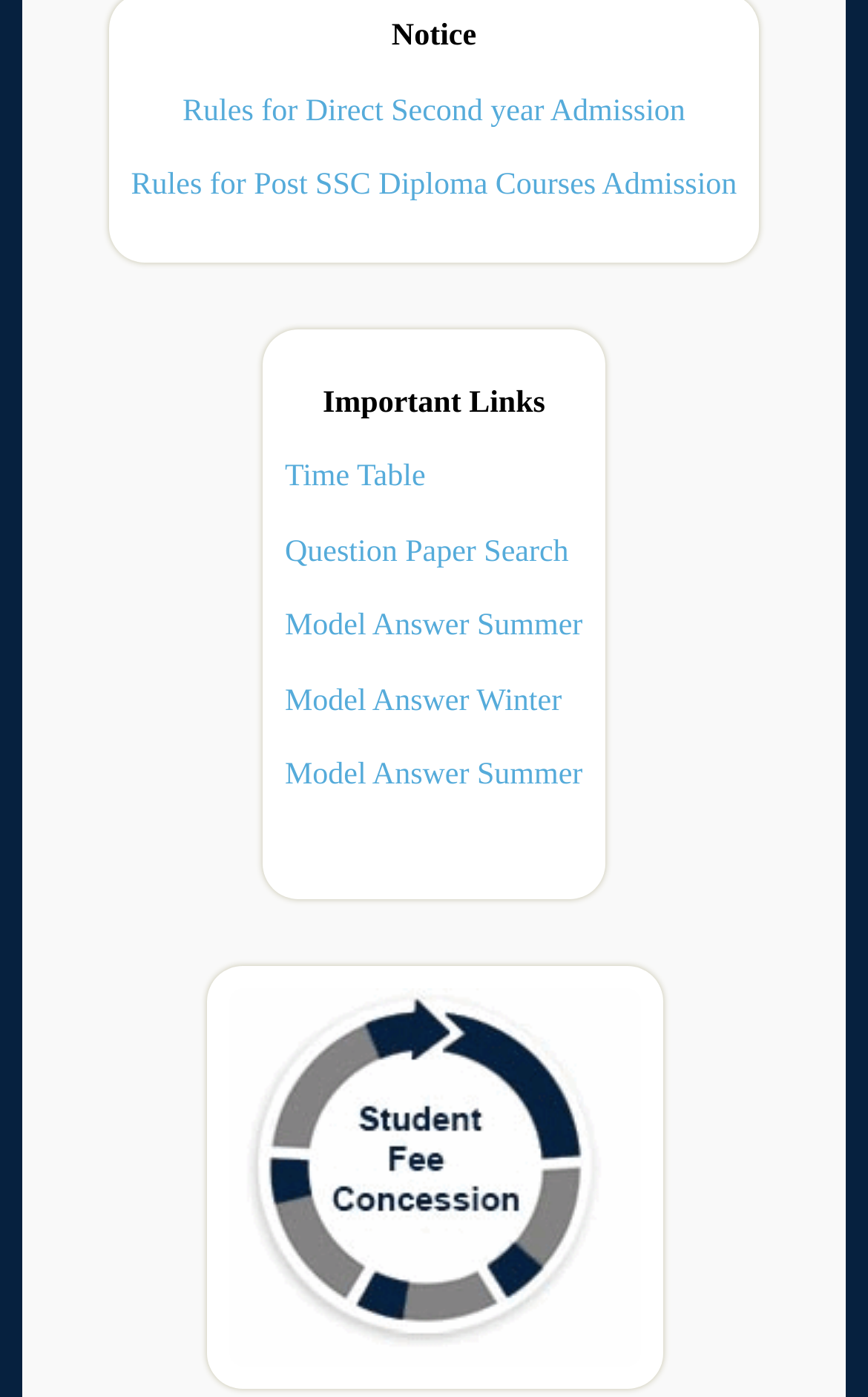Provide a short answer using a single word or phrase for the following question: 
How many figures are there on the webpage?

3